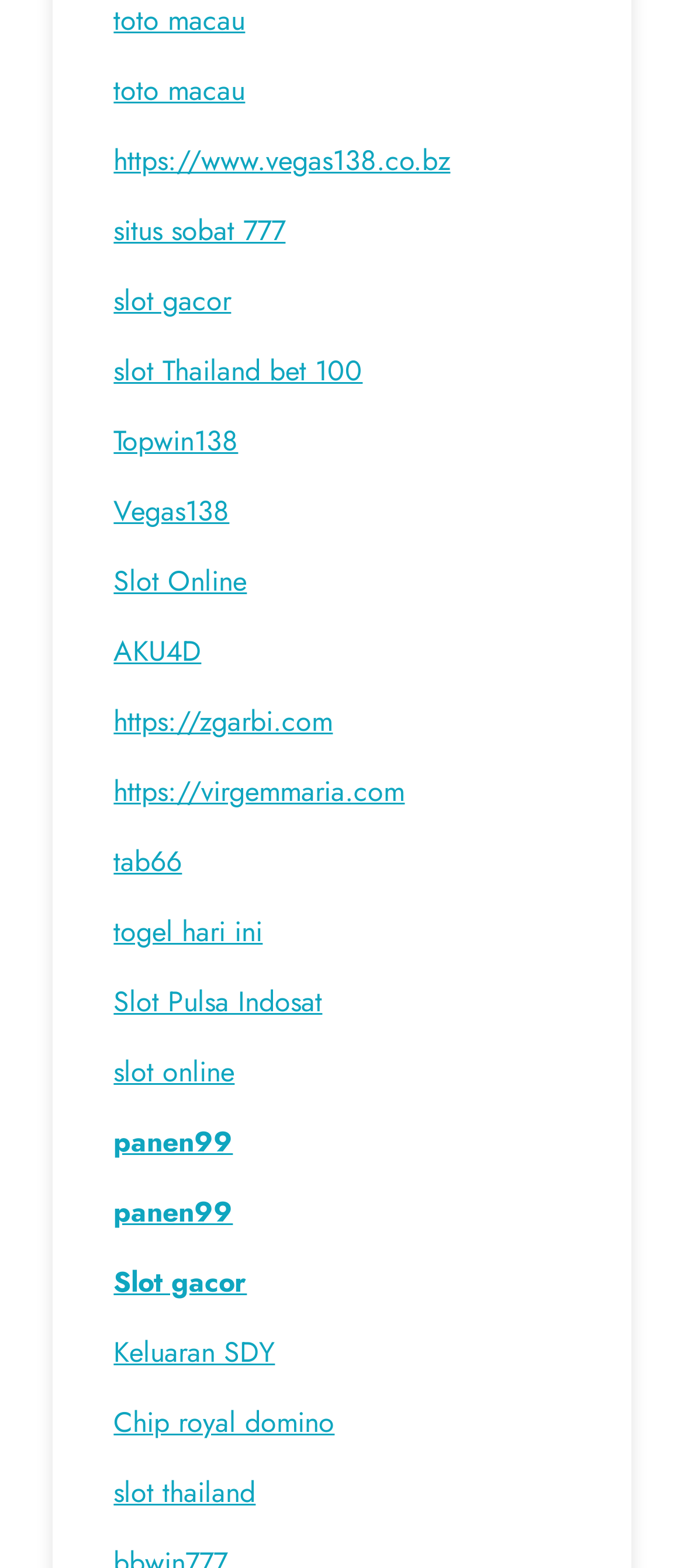What is the first link on the webpage?
Please provide a single word or phrase in response based on the screenshot.

toto macau